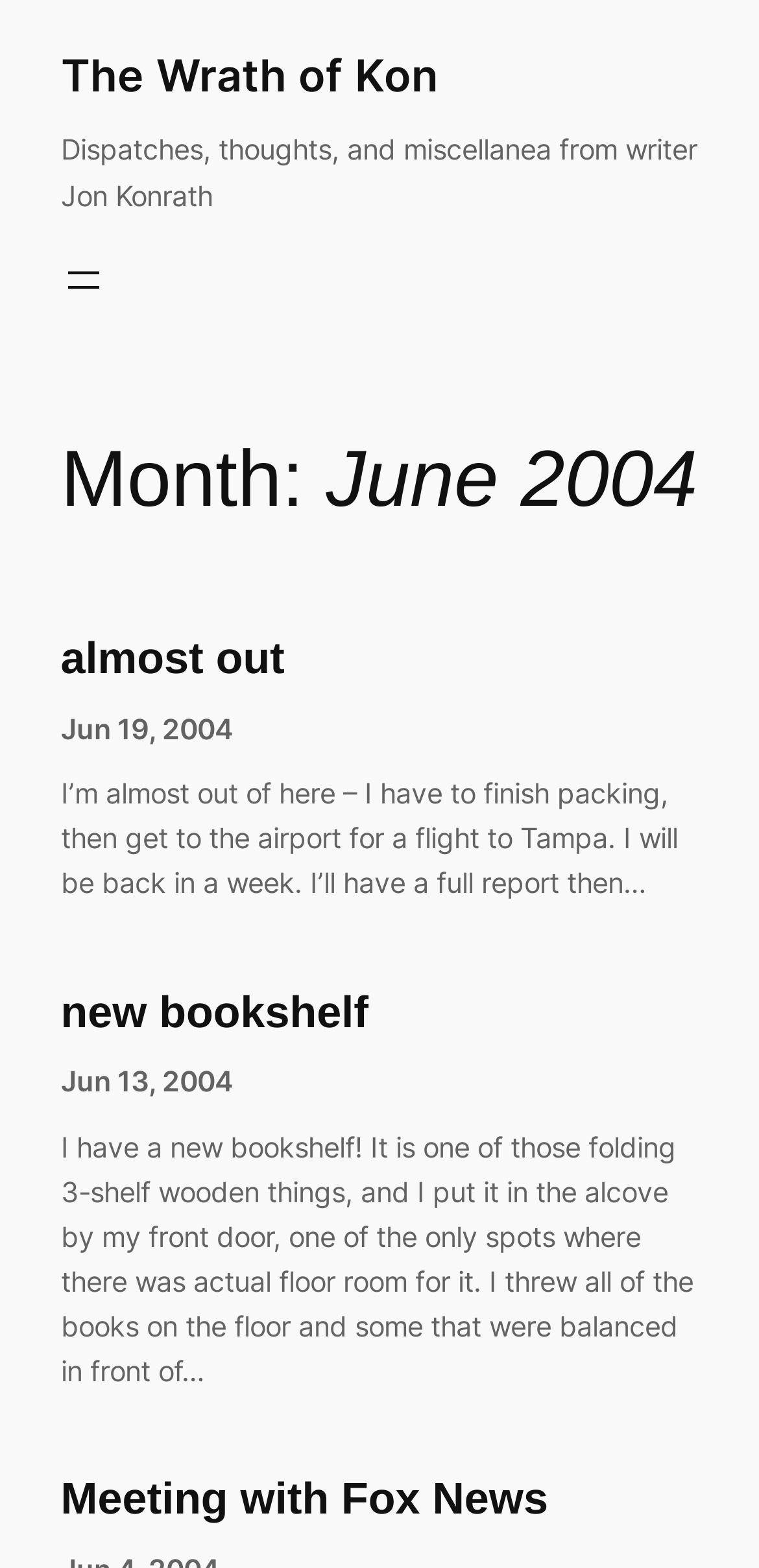From the details in the image, provide a thorough response to the question: What is the date of the 'almost out' post?

The date of the 'almost out' post is mentioned in the link 'Jun 19, 2004' which is located below the 'almost out' heading.